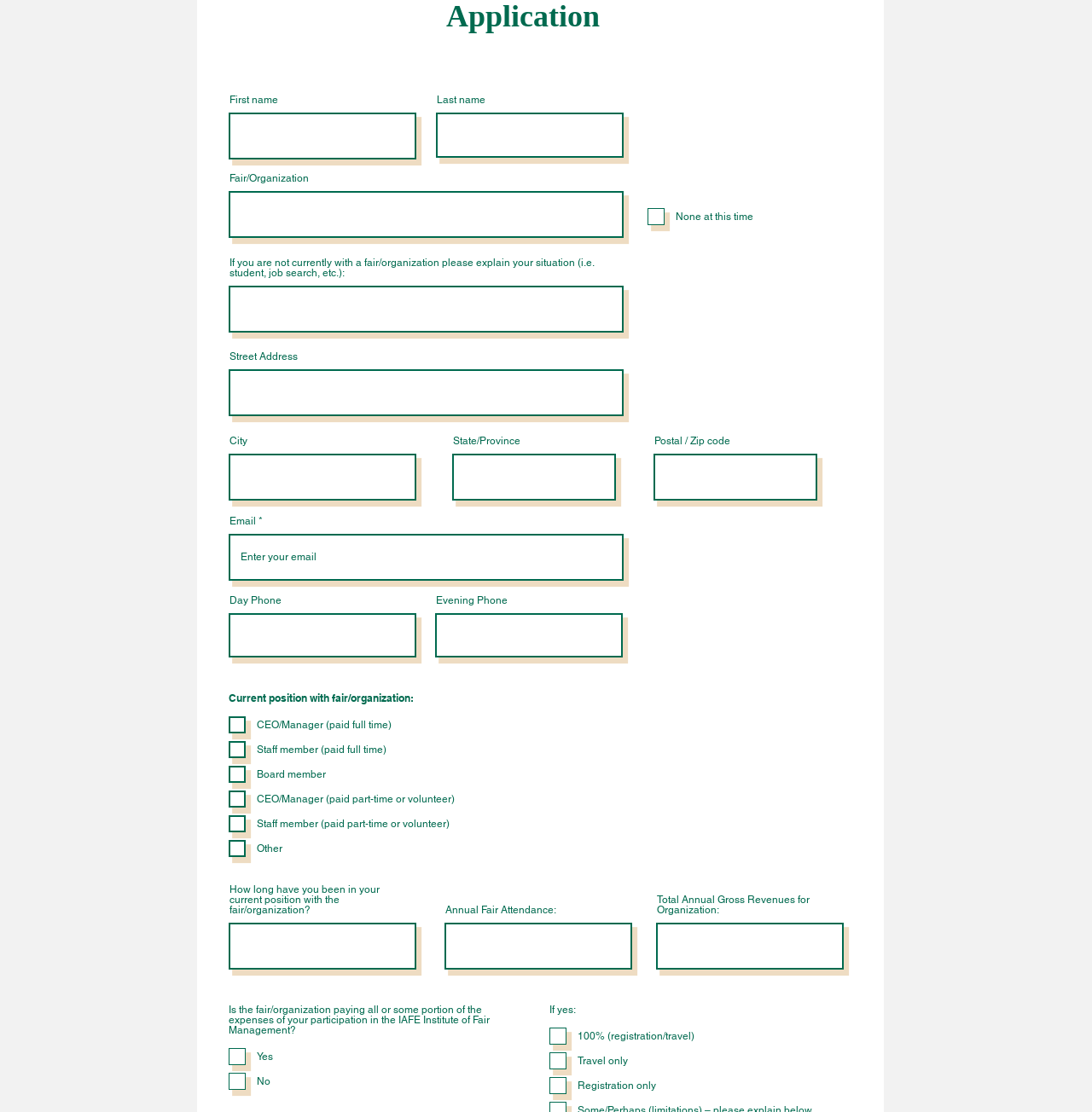Kindly determine the bounding box coordinates of the area that needs to be clicked to fulfill this instruction: "Enter email address".

[0.209, 0.48, 0.571, 0.522]